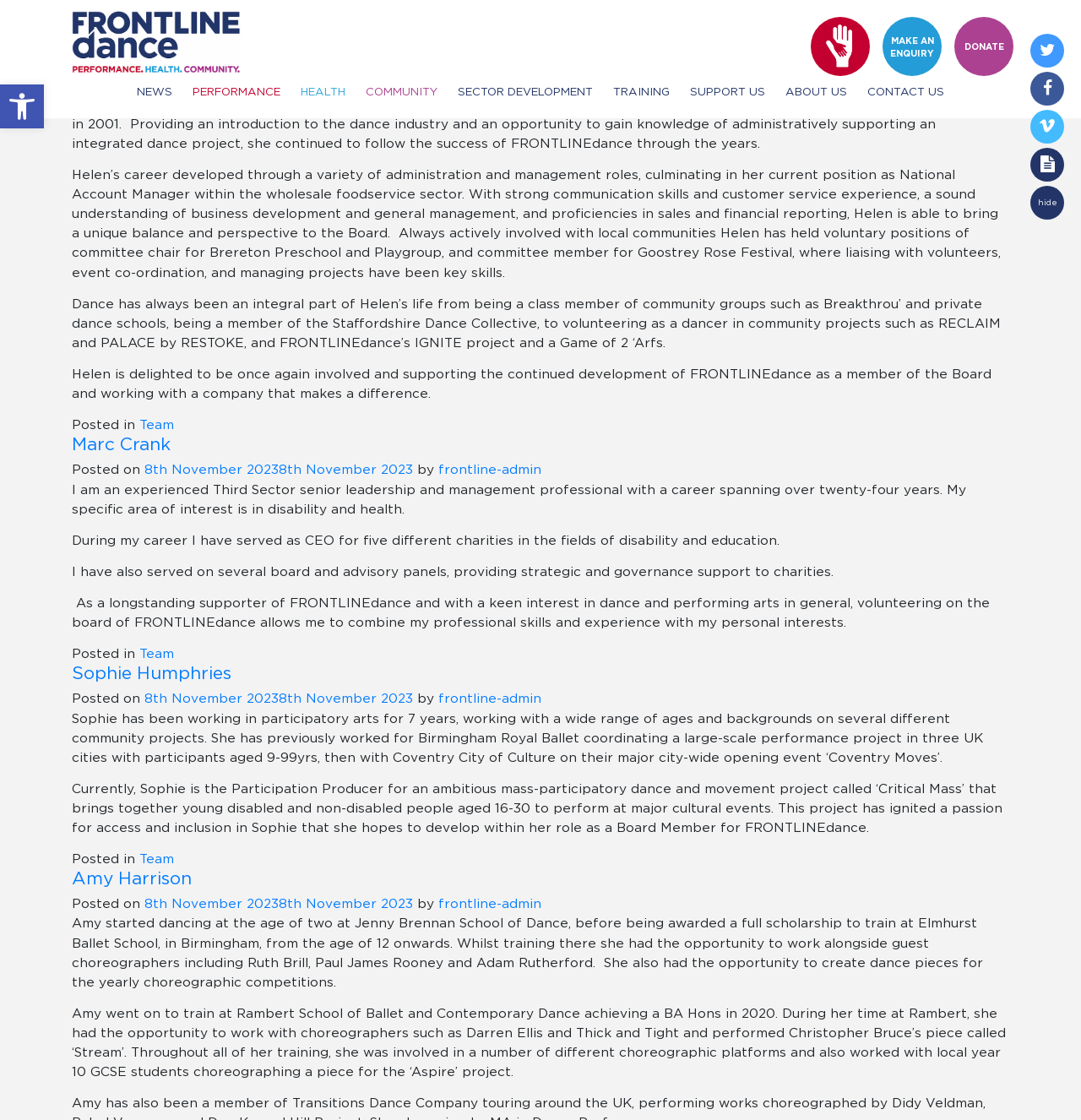What is the date mentioned in each article?
Provide a comprehensive and detailed answer to the question.

Each article contains a 'Posted on' section with a date, which is consistently '8th November 2023' across all three articles.